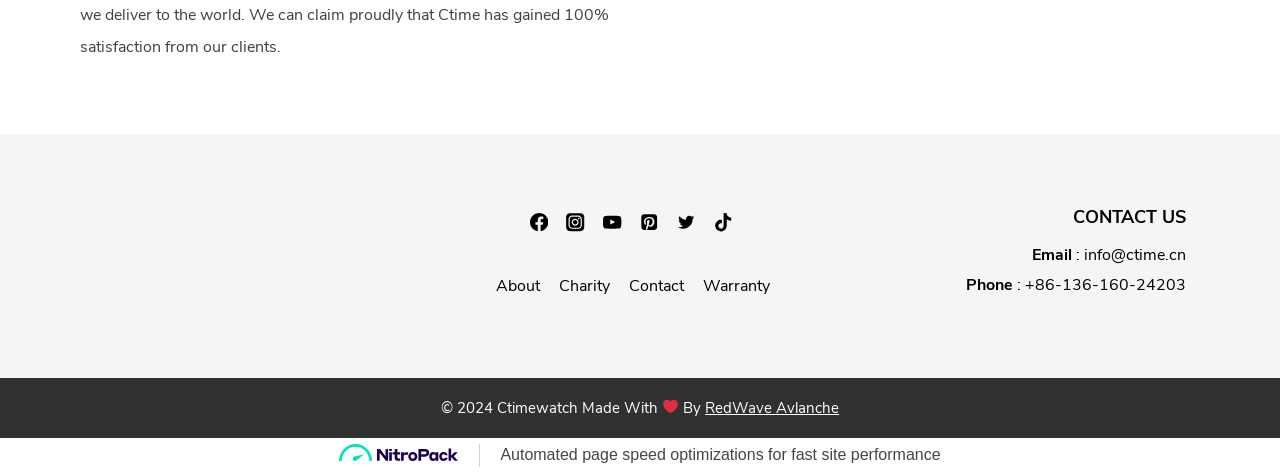Please determine the bounding box coordinates of the element to click on in order to accomplish the following task: "Click the Contact link". Ensure the coordinates are four float numbers ranging from 0 to 1, i.e., [left, top, right, bottom].

[0.491, 0.572, 0.534, 0.64]